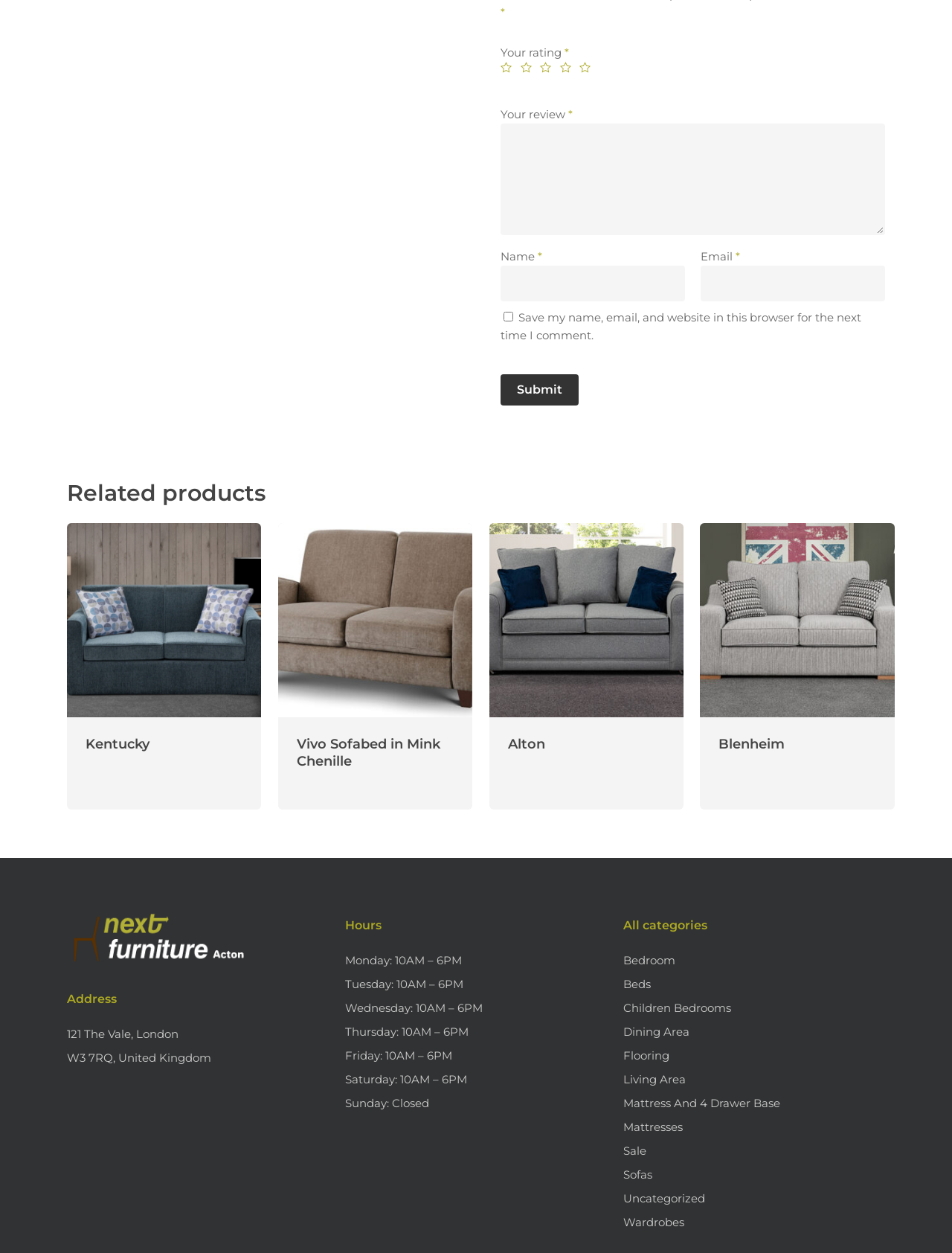Please locate the bounding box coordinates of the element that needs to be clicked to achieve the following instruction: "Submit the form". The coordinates should be four float numbers between 0 and 1, i.e., [left, top, right, bottom].

[0.526, 0.299, 0.608, 0.324]